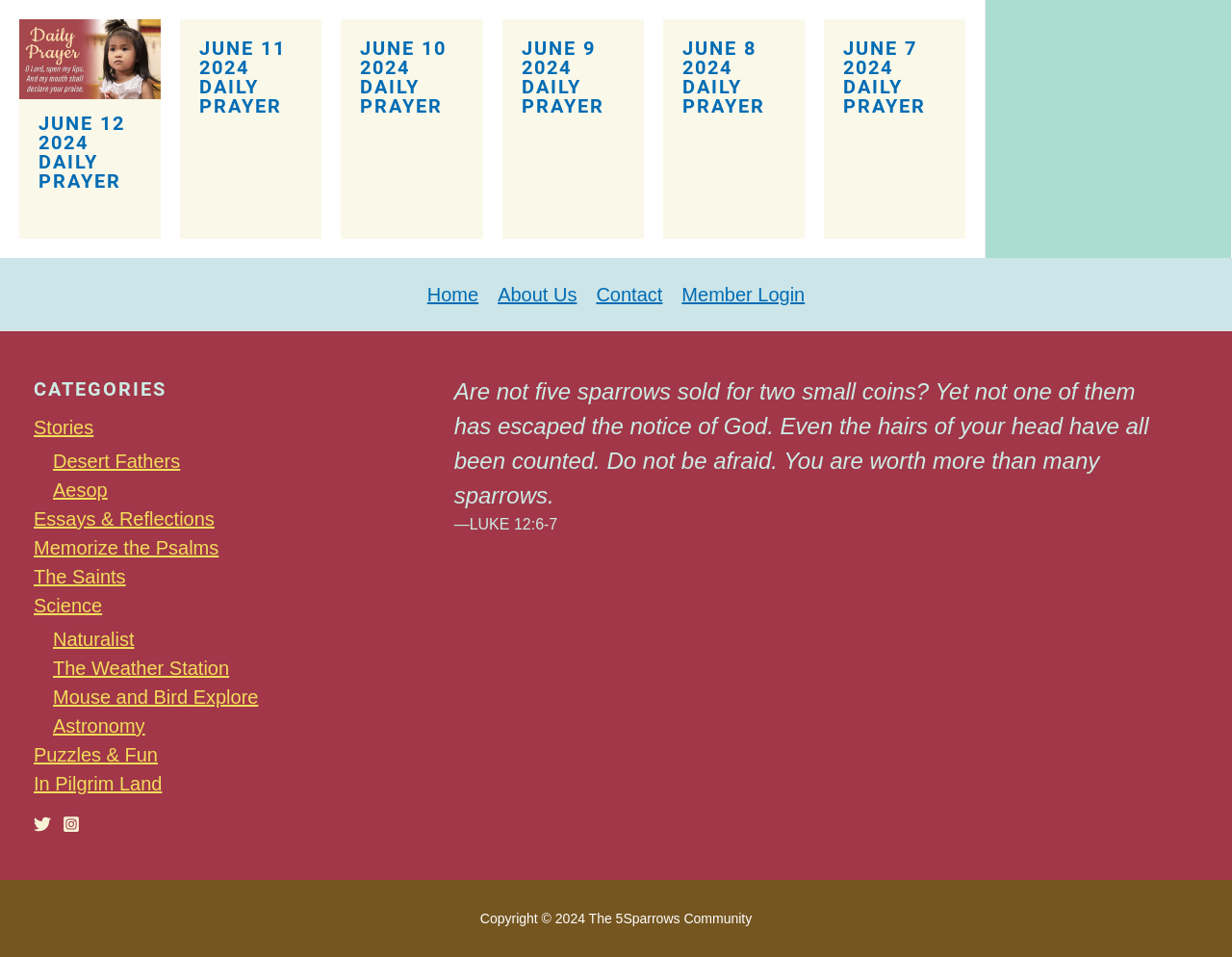Identify the bounding box coordinates of the region that needs to be clicked to carry out this instruction: "Click on the 'Member Login' link". Provide these coordinates as four float numbers ranging from 0 to 1, i.e., [left, top, right, bottom].

[0.546, 0.292, 0.653, 0.323]